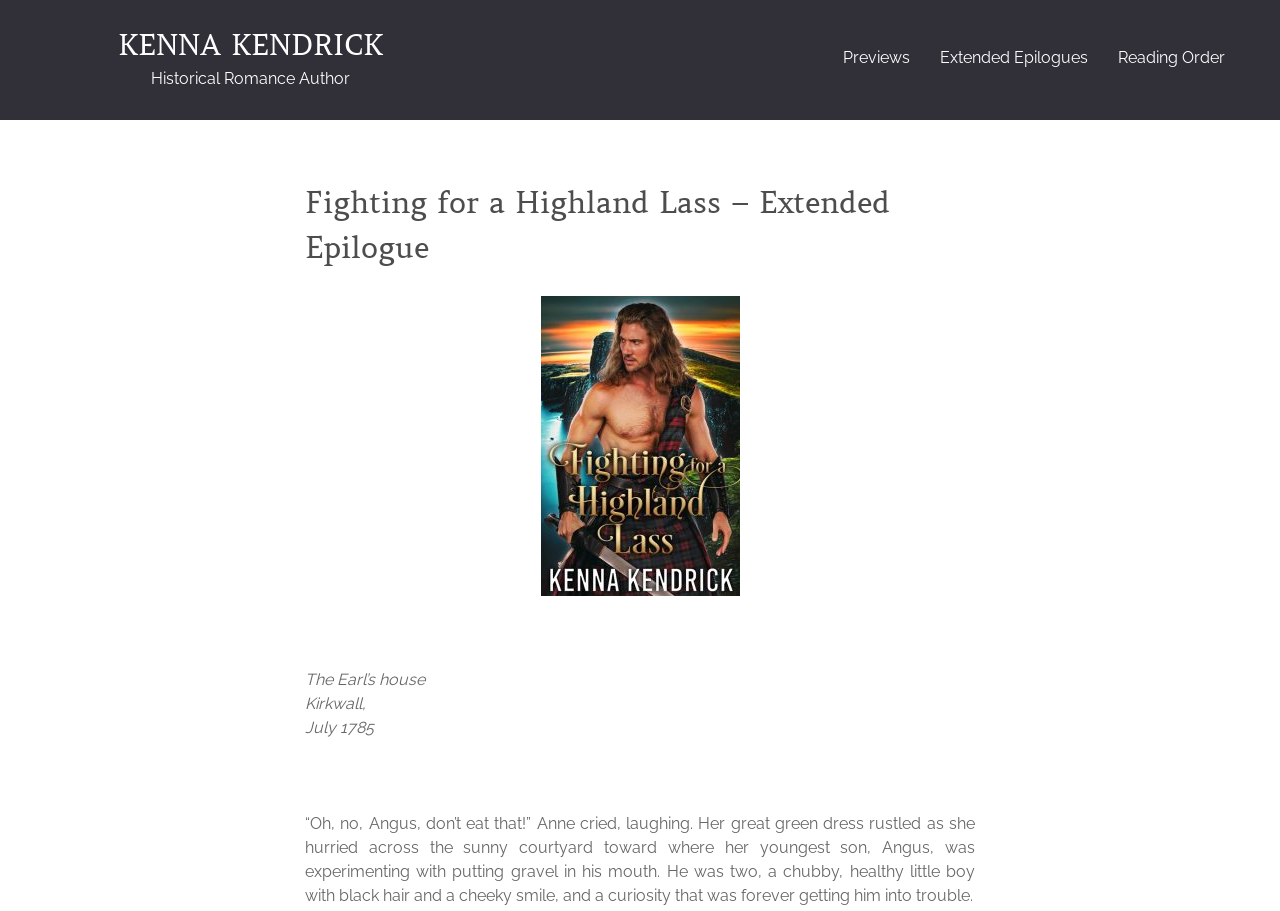Respond with a single word or short phrase to the following question: 
What is Anne wearing in the story?

Great green dress